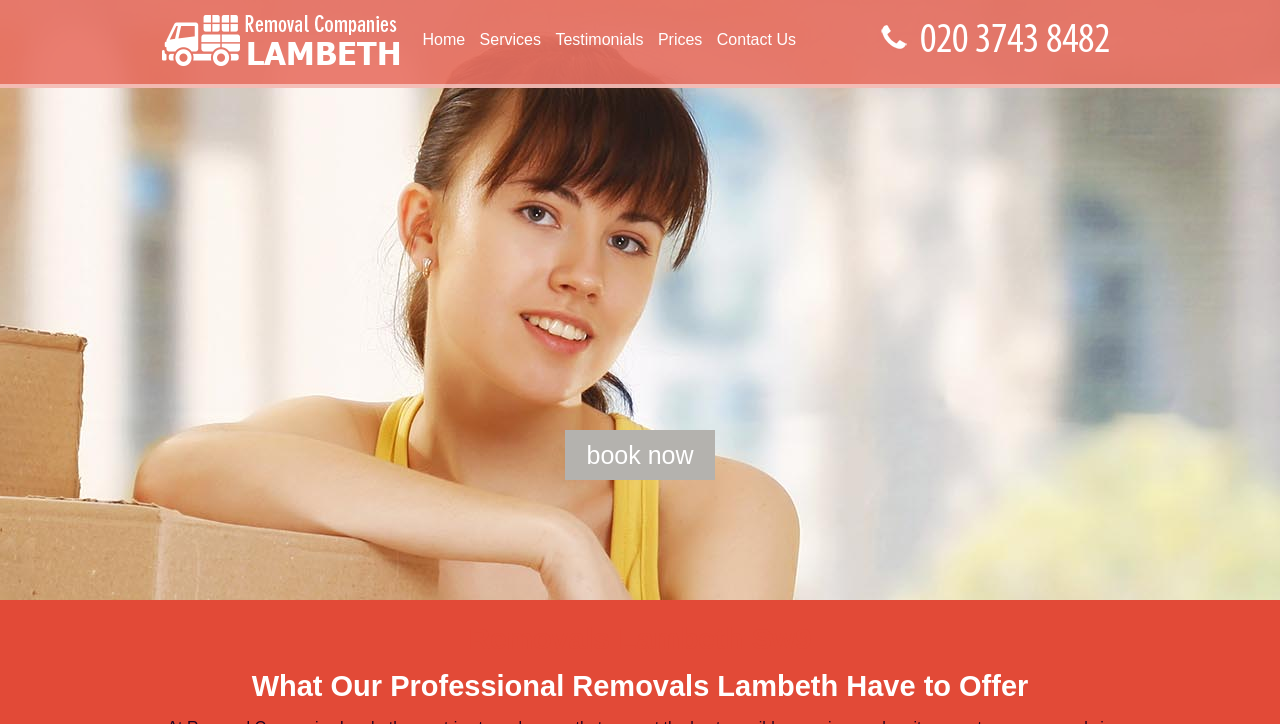Identify the bounding box coordinates of the clickable region to carry out the given instruction: "View Testimonials".

[0.43, 0.0, 0.507, 0.11]